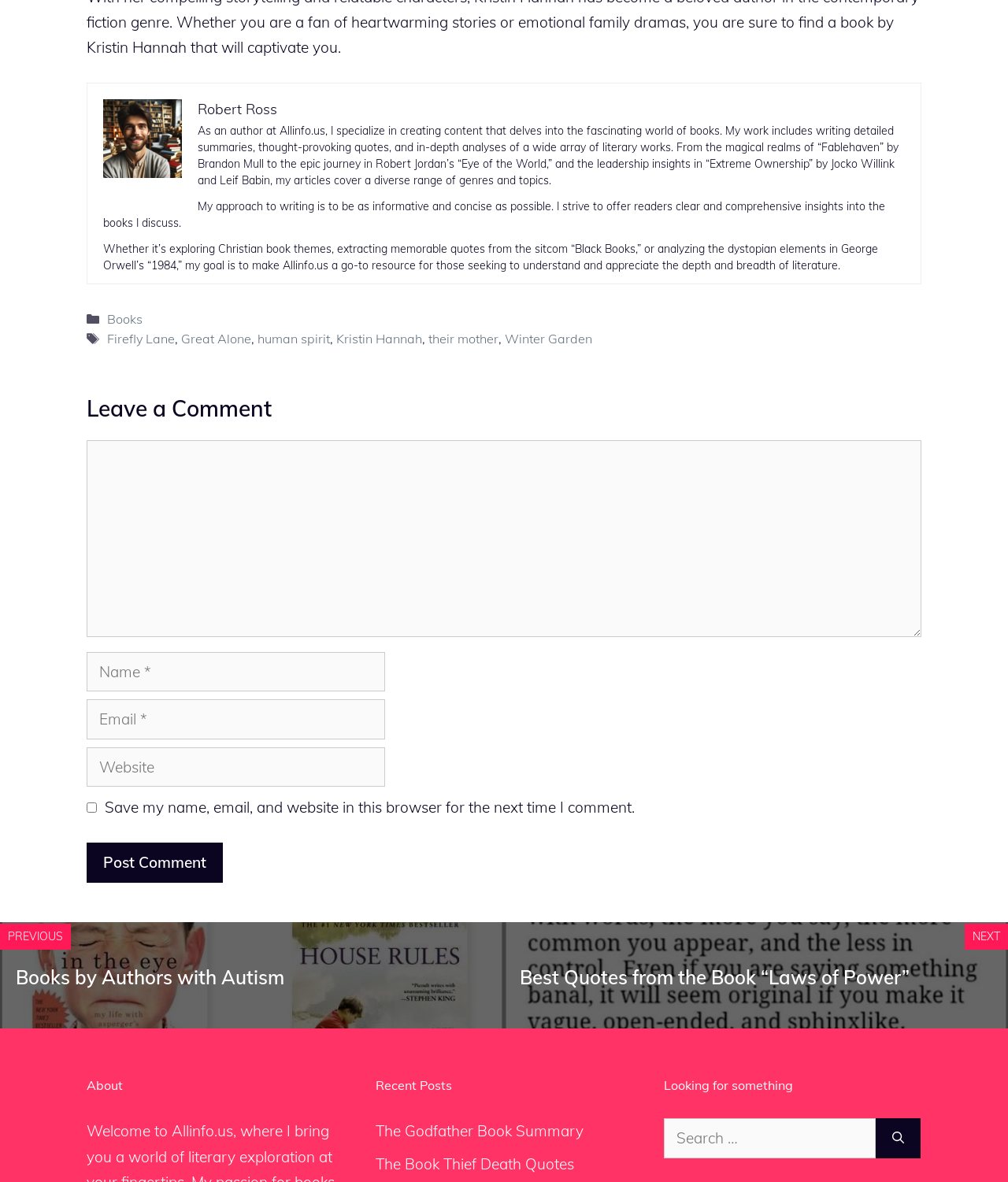How many categories are listed in the footer?
Please utilize the information in the image to give a detailed response to the question.

The footer section lists one category, which is 'Books', along with several tags, including 'Firefly Lane', 'Great Alone', and 'human spirit'.